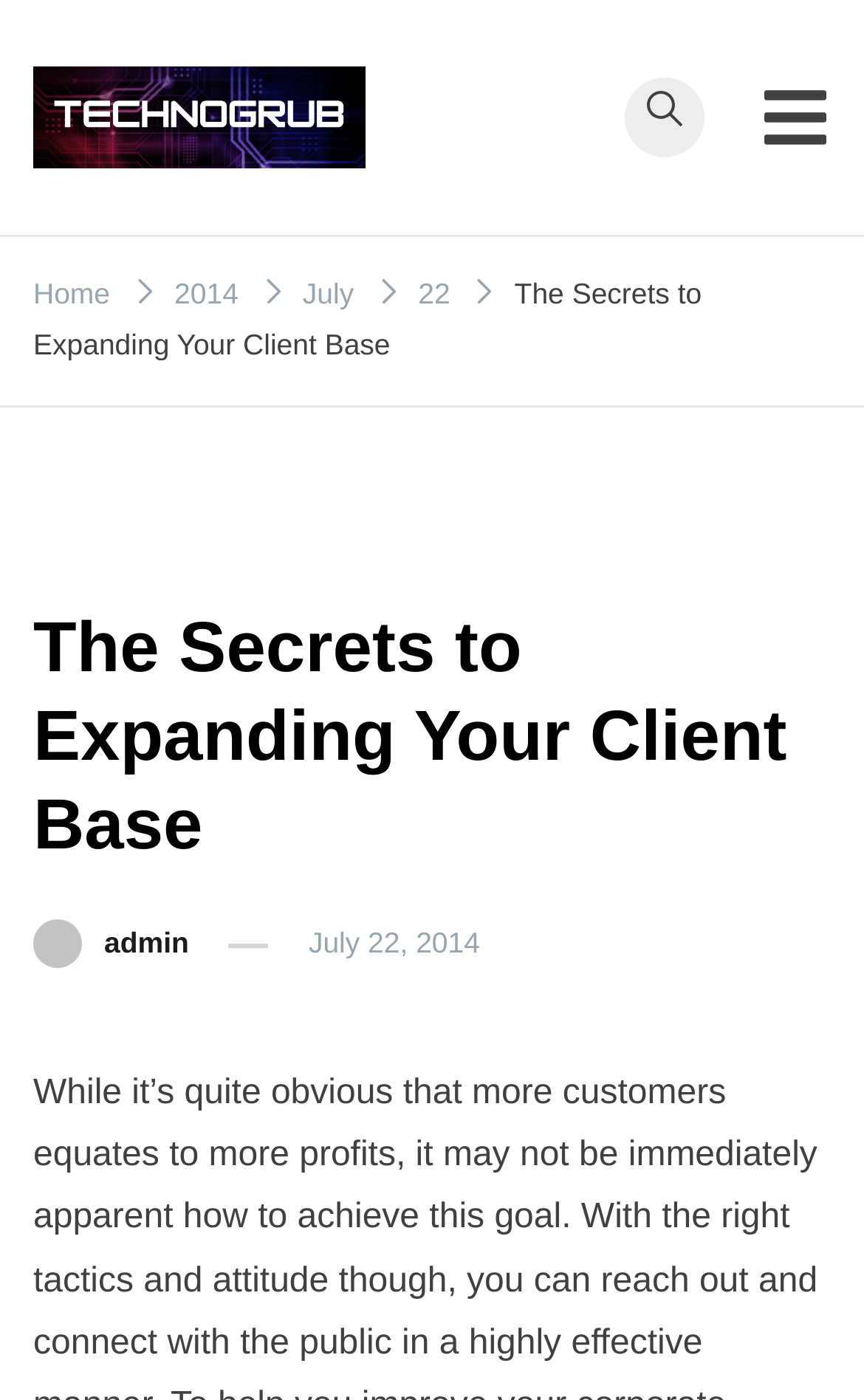Can you find and provide the main heading text of this webpage?

The Secrets to Expanding Your Client Base